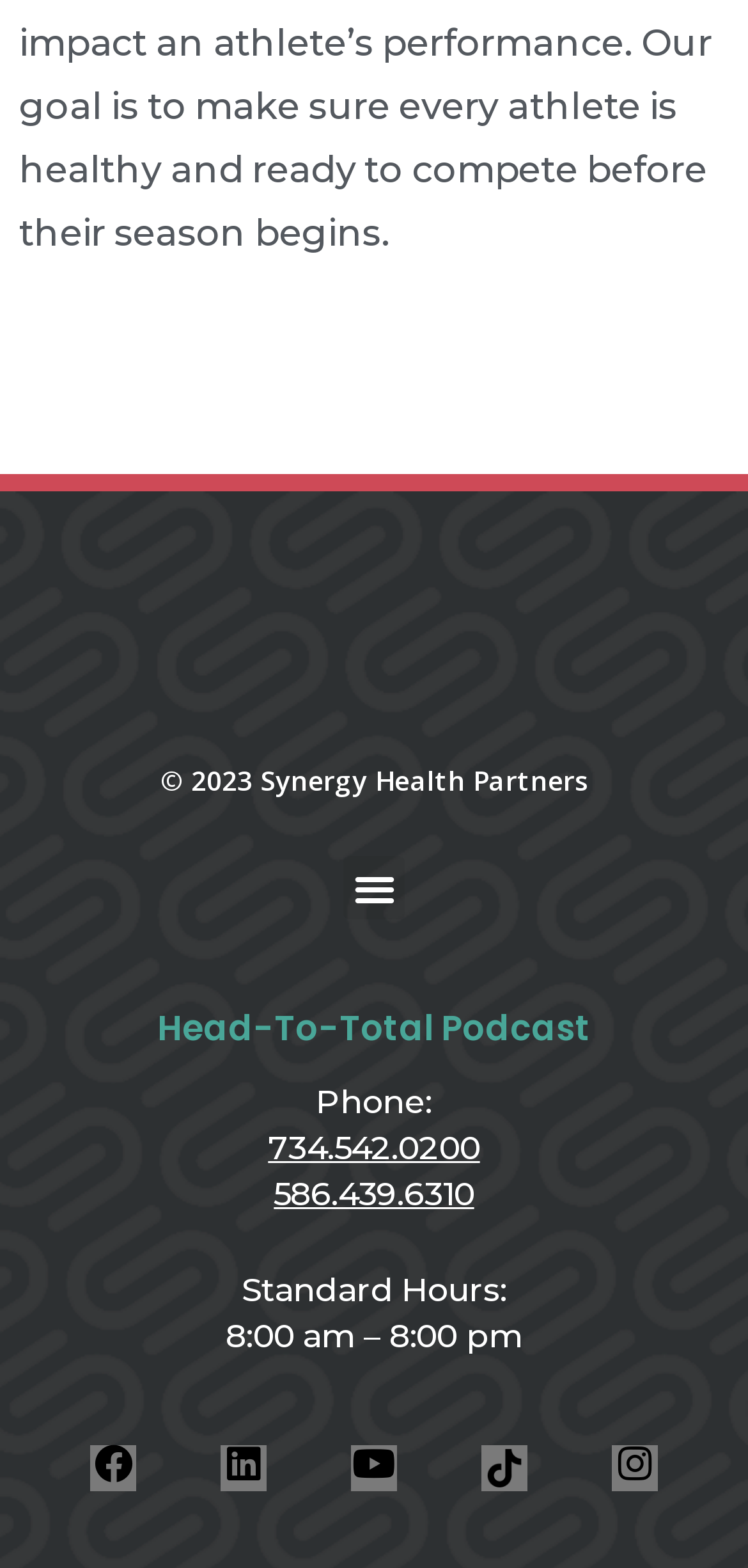How many phone numbers are listed?
Provide a detailed and well-explained answer to the question.

There are two phone numbers listed on the webpage, '734.542.0200' and '586.439.6310', which can be found below the 'Phone:' label.